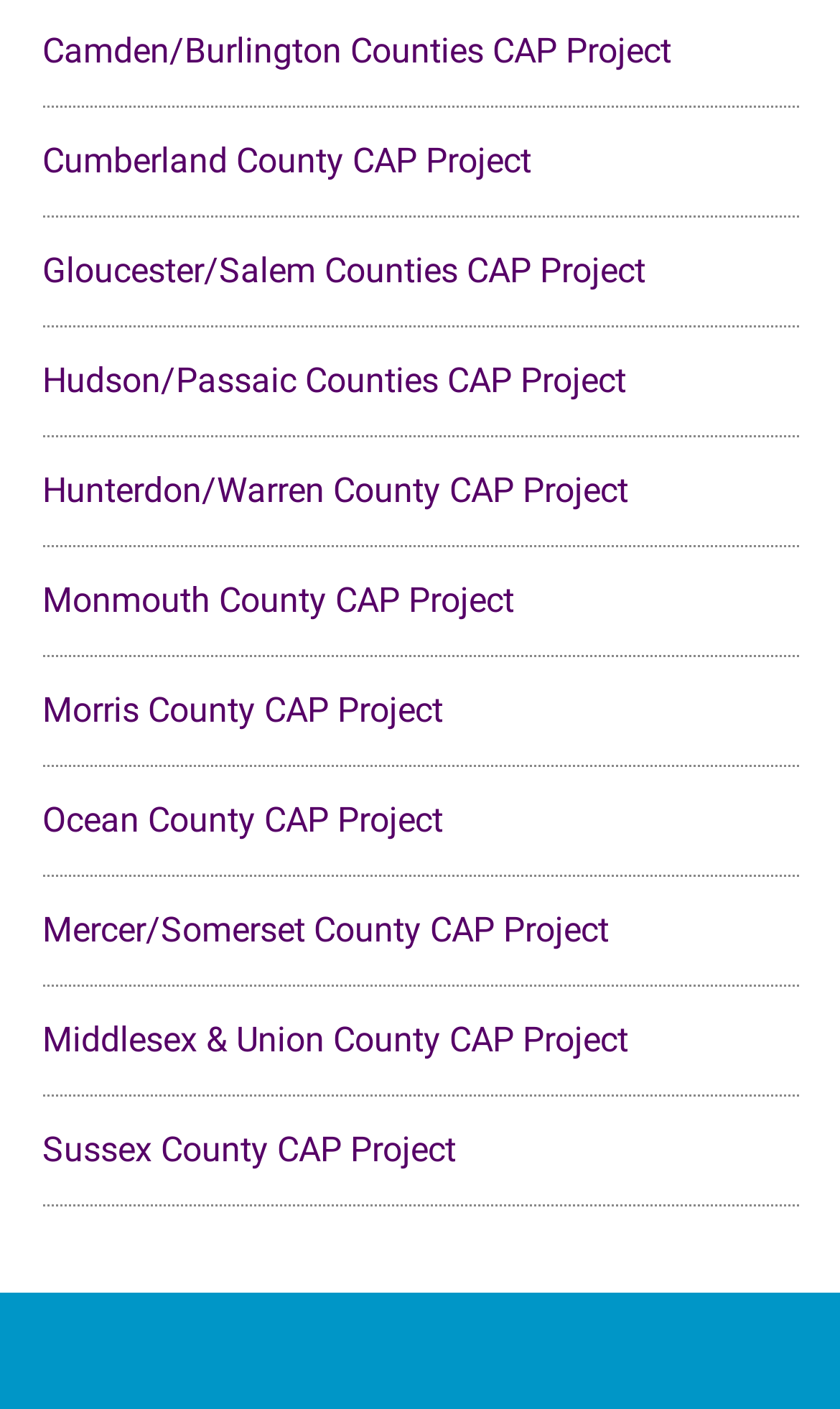Pinpoint the bounding box coordinates of the clickable element needed to complete the instruction: "Access Hudson/Passaic Counties CAP Project". The coordinates should be provided as four float numbers between 0 and 1: [left, top, right, bottom].

[0.05, 0.255, 0.745, 0.284]